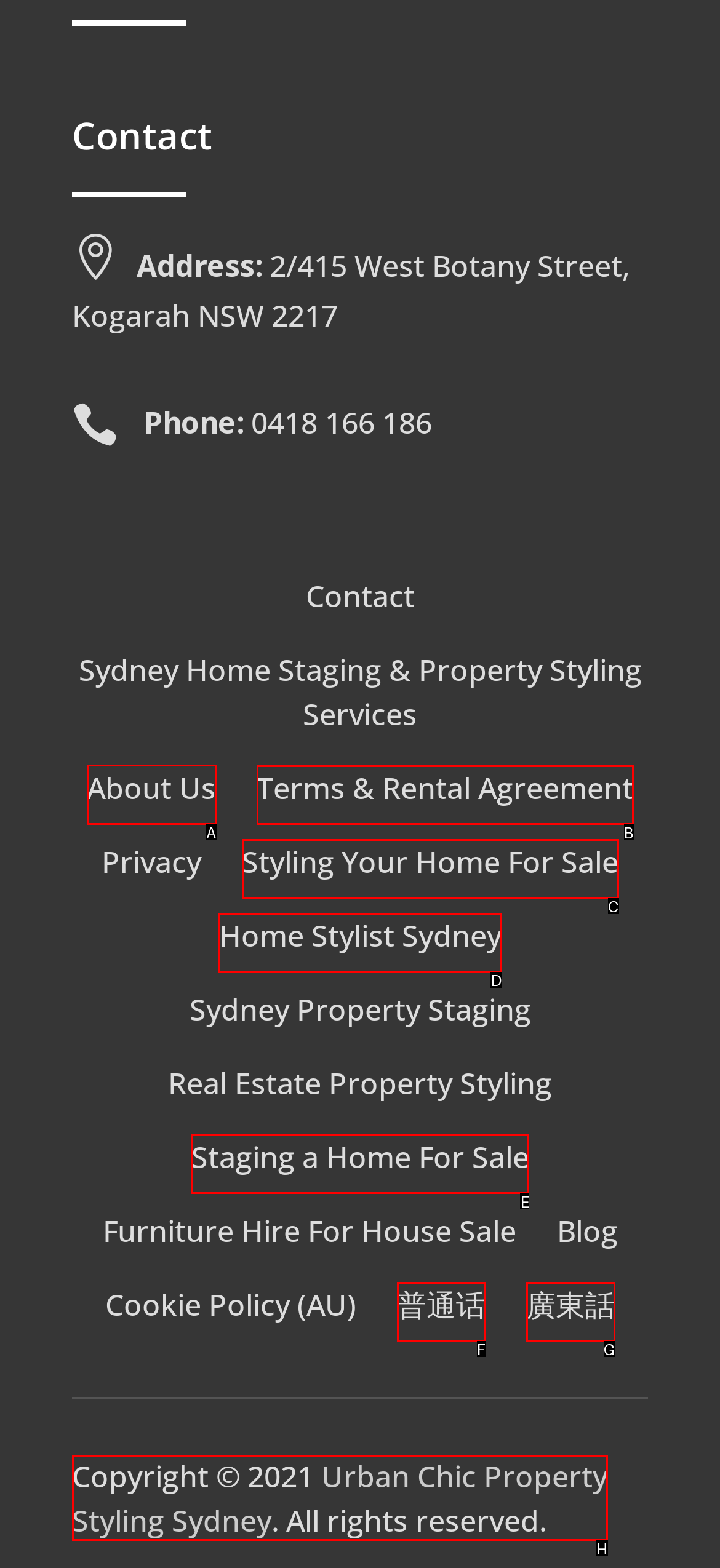Tell me which element should be clicked to achieve the following objective: Read About Us
Reply with the letter of the correct option from the displayed choices.

A